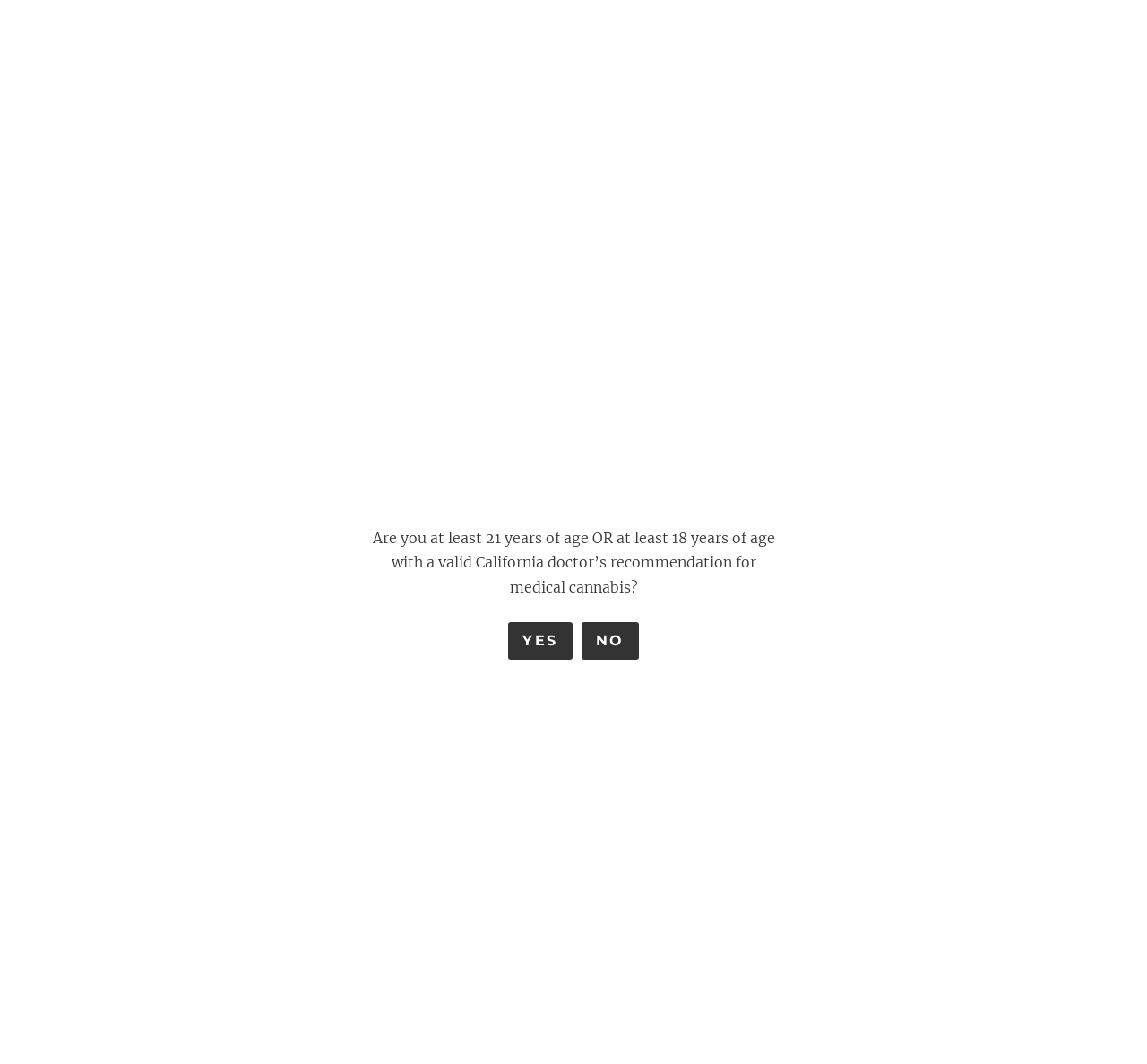How many categories are listed on the webpage?
Based on the image, give a concise answer in the form of a single word or short phrase.

17